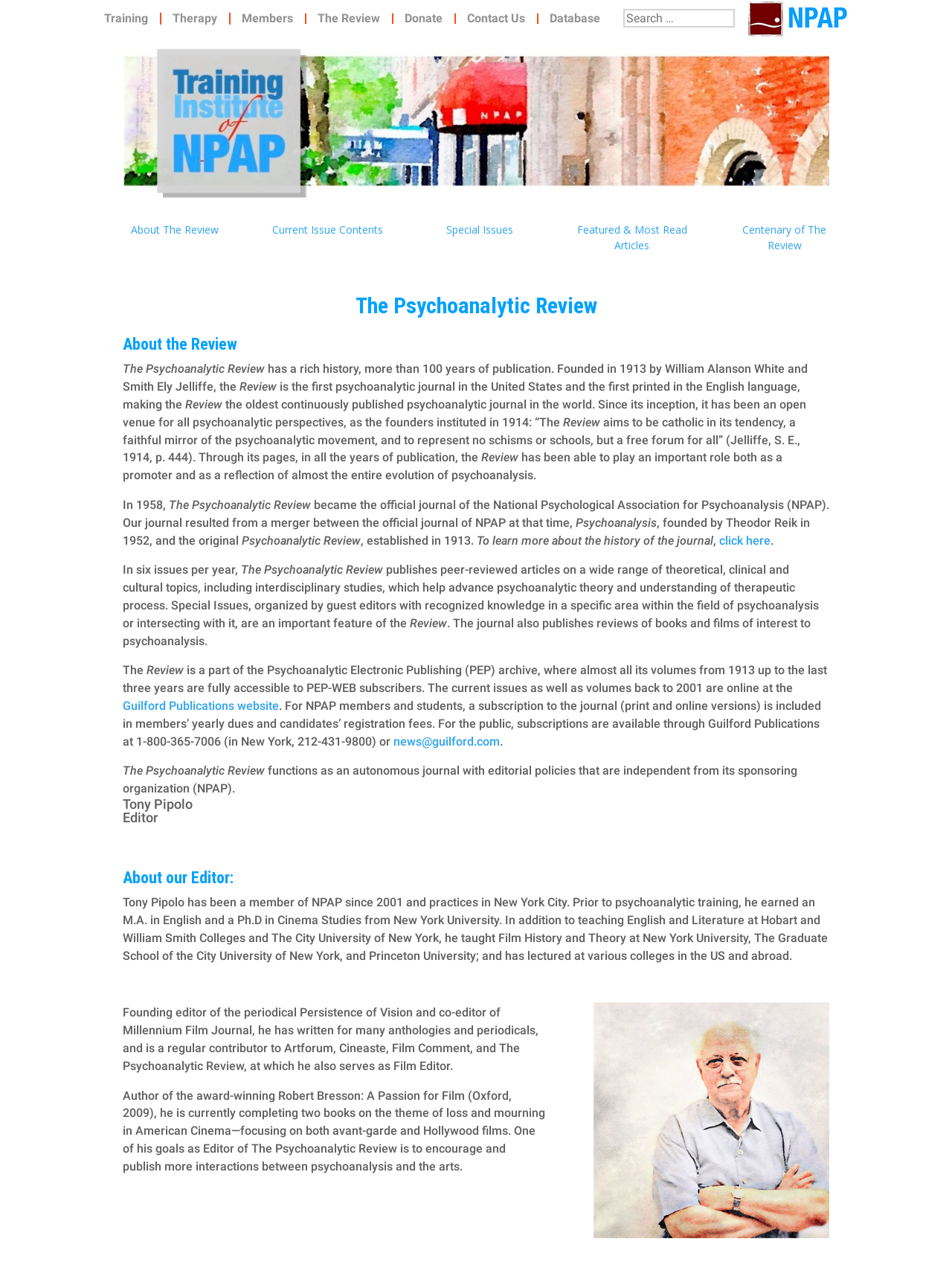Find the bounding box coordinates for the element that must be clicked to complete the instruction: "Contact the editor through email". The coordinates should be four float numbers between 0 and 1, indicated as [left, top, right, bottom].

[0.413, 0.582, 0.525, 0.593]